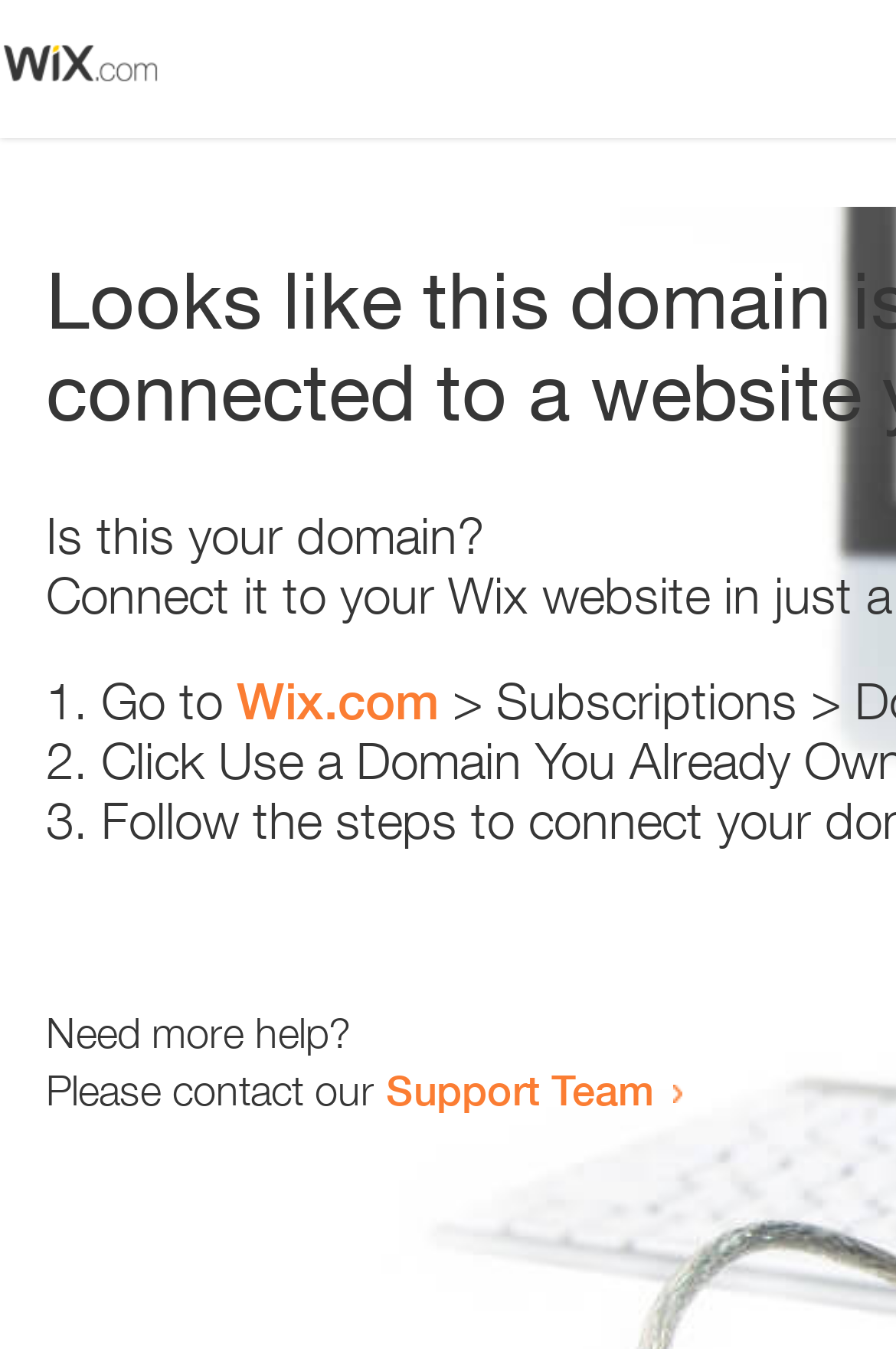What is the domain being referred to?
By examining the image, provide a one-word or phrase answer.

Wix.com